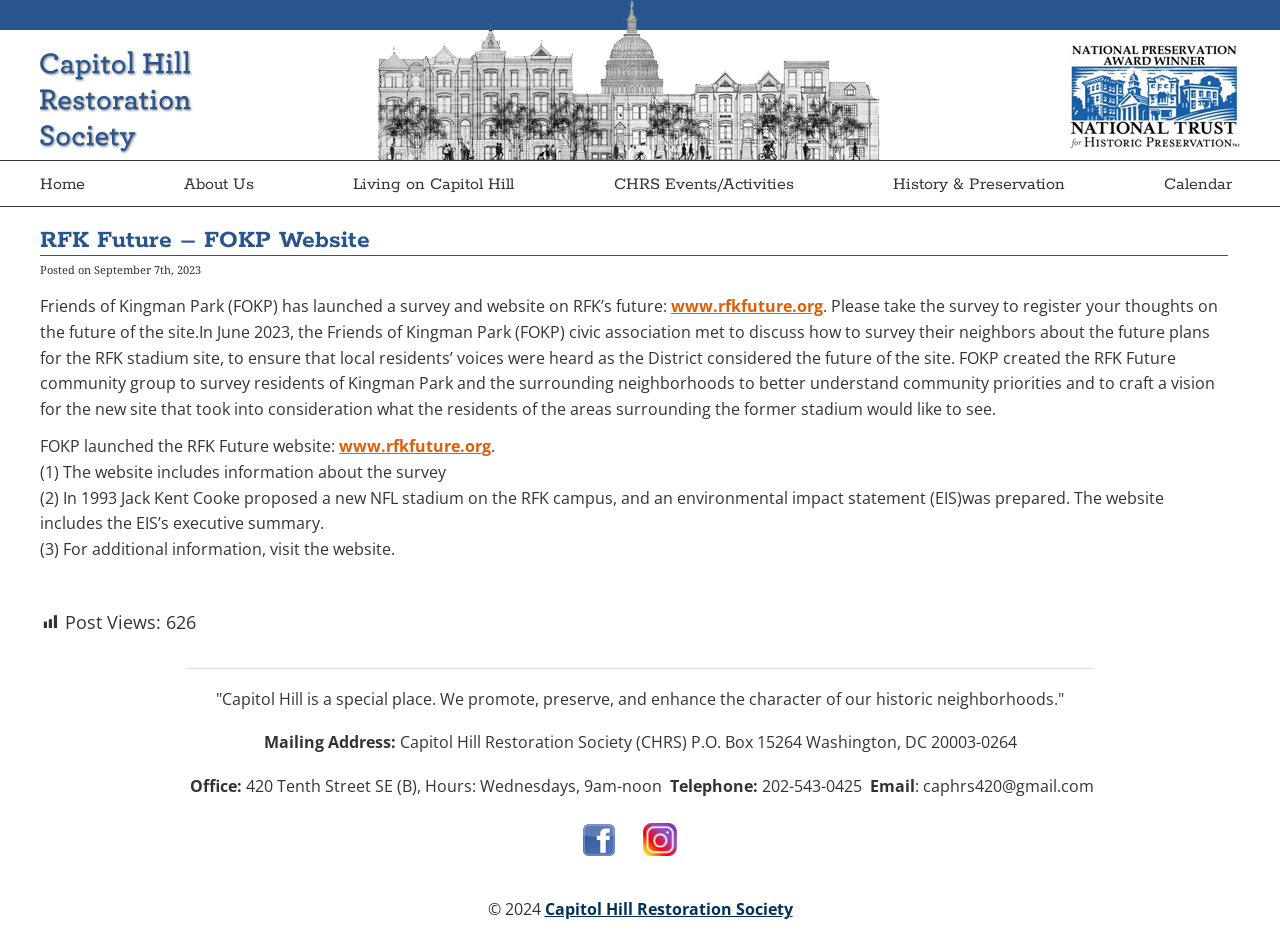Please locate the bounding box coordinates of the element that should be clicked to achieve the given instruction: "Click the Home link".

[0.031, 0.17, 0.073, 0.217]